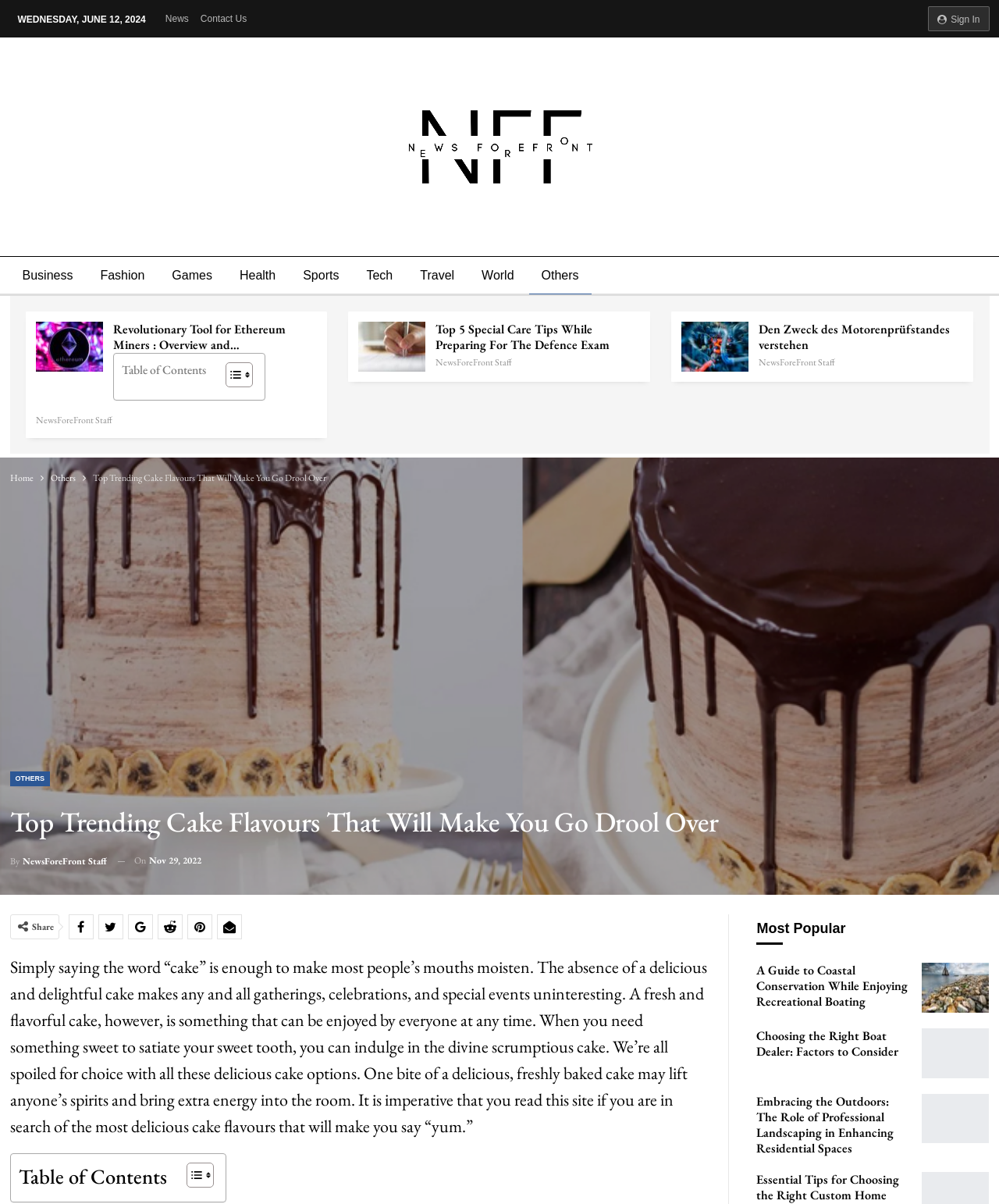Please specify the bounding box coordinates for the clickable region that will help you carry out the instruction: "Toggle the table of content".

[0.214, 0.3, 0.249, 0.326]